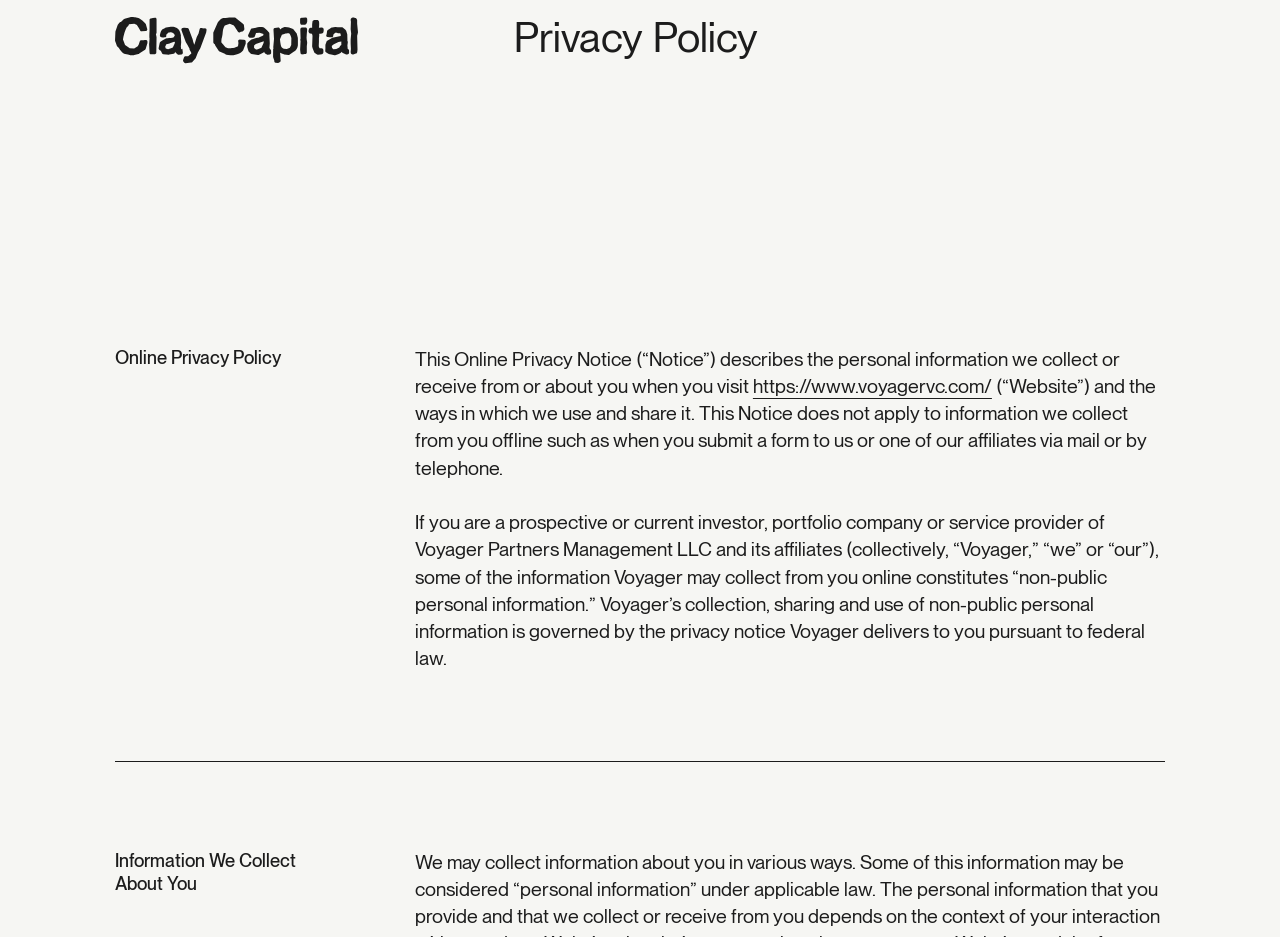Can you find the bounding box coordinates for the UI element given this description: "aria-label="Facebook""? Provide the coordinates as four float numbers between 0 and 1: [left, top, right, bottom].

None